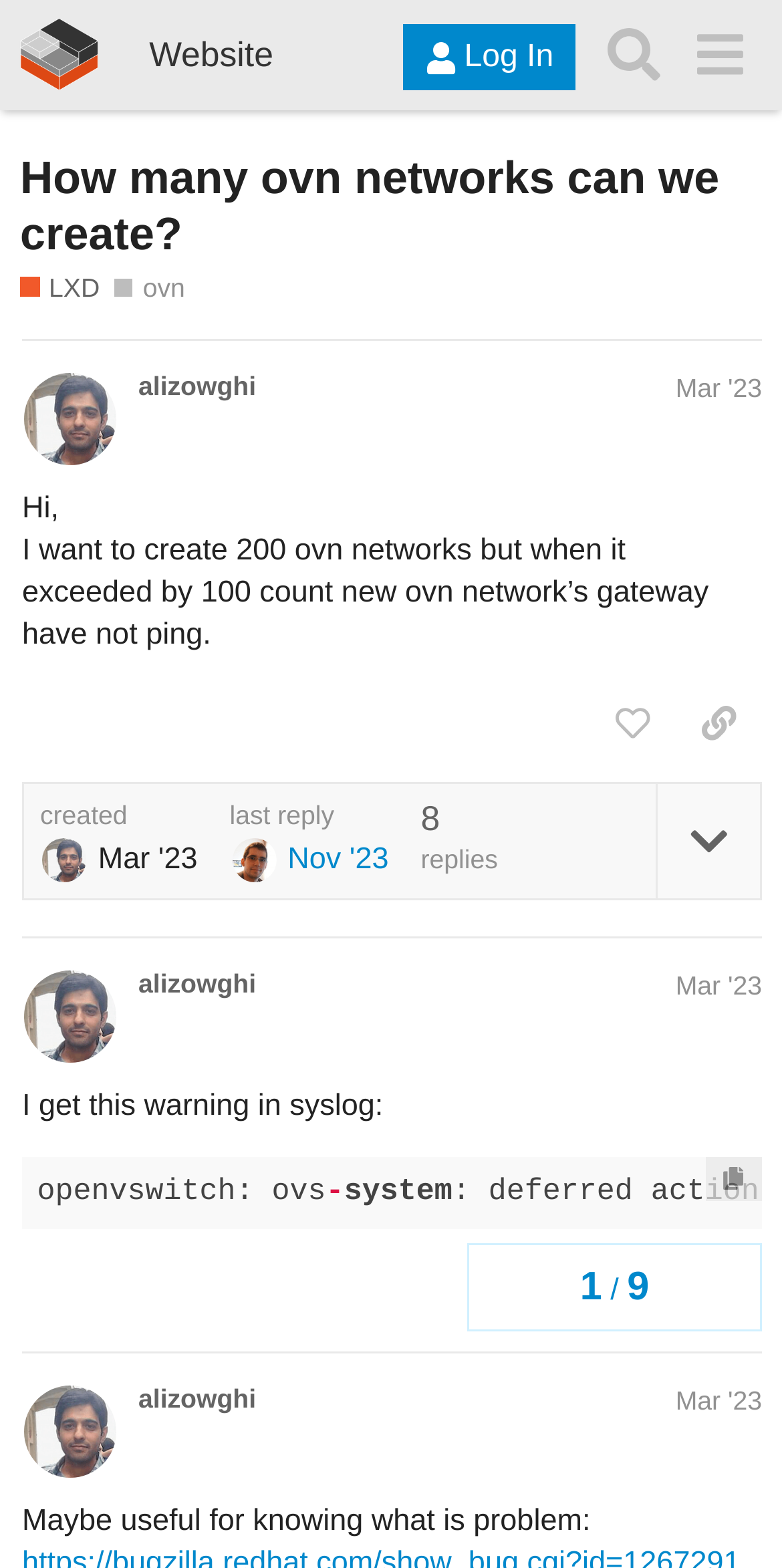Please identify the bounding box coordinates of the element's region that I should click in order to complete the following instruction: "View topic details". The bounding box coordinates consist of four float numbers between 0 and 1, i.e., [left, top, right, bottom].

[0.838, 0.5, 0.972, 0.572]